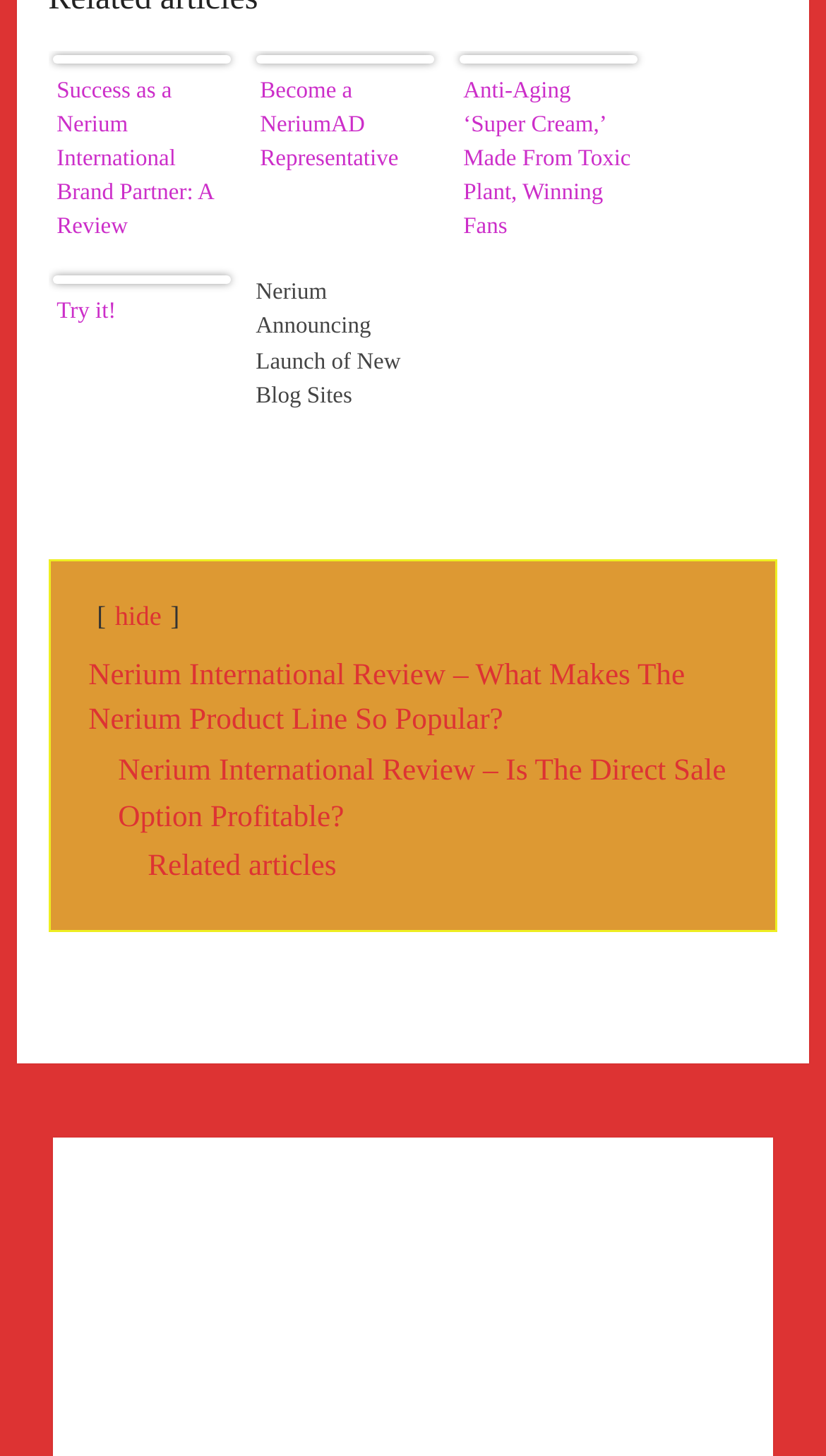Please provide a brief answer to the following inquiry using a single word or phrase:
What is the purpose of the 'Try it!' button?

To try a product